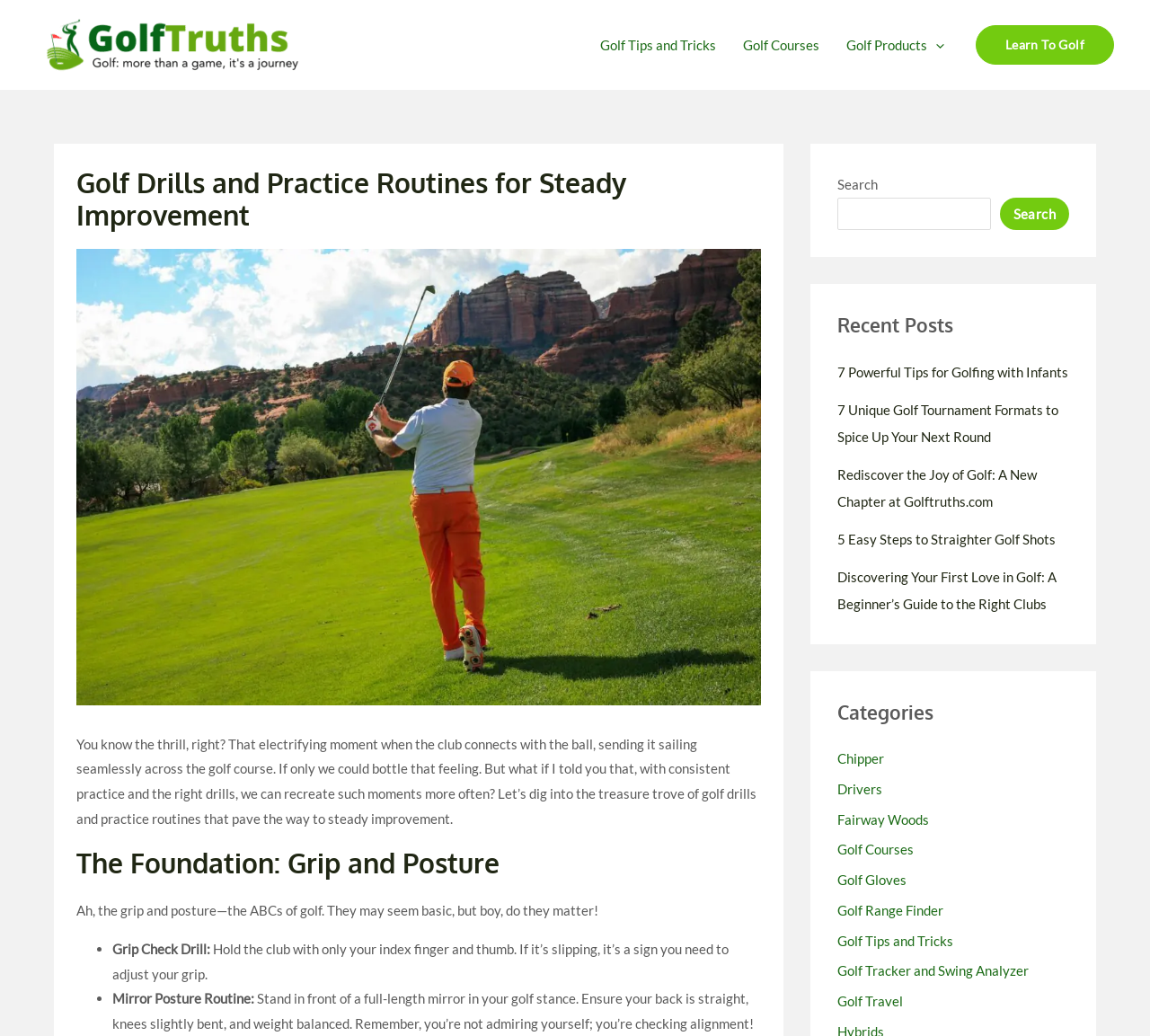Please find the bounding box coordinates in the format (top-left x, top-left y, bottom-right x, bottom-right y) for the given element description. Ensure the coordinates are floating point numbers between 0 and 1. Description: Golf Tips and Tricks

[0.728, 0.9, 0.829, 0.915]